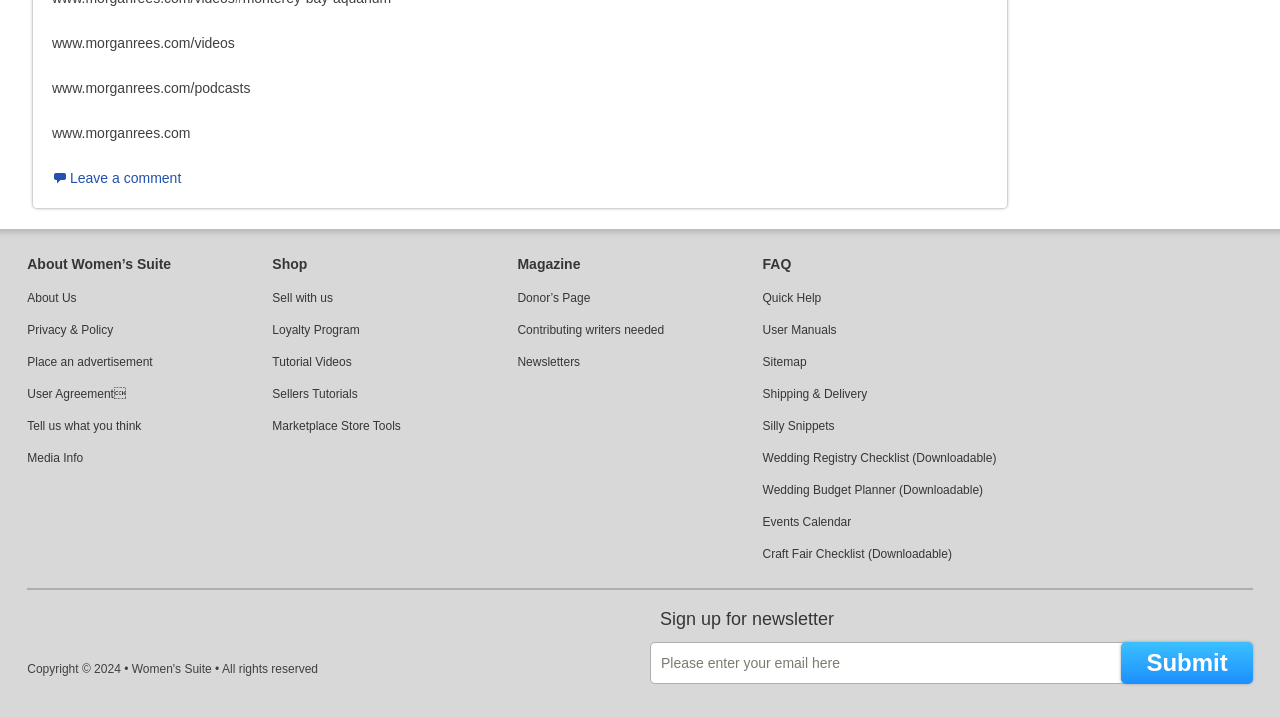Please give a succinct answer to the question in one word or phrase:
What is the purpose of the textbox at the bottom?

Enter email for newsletter